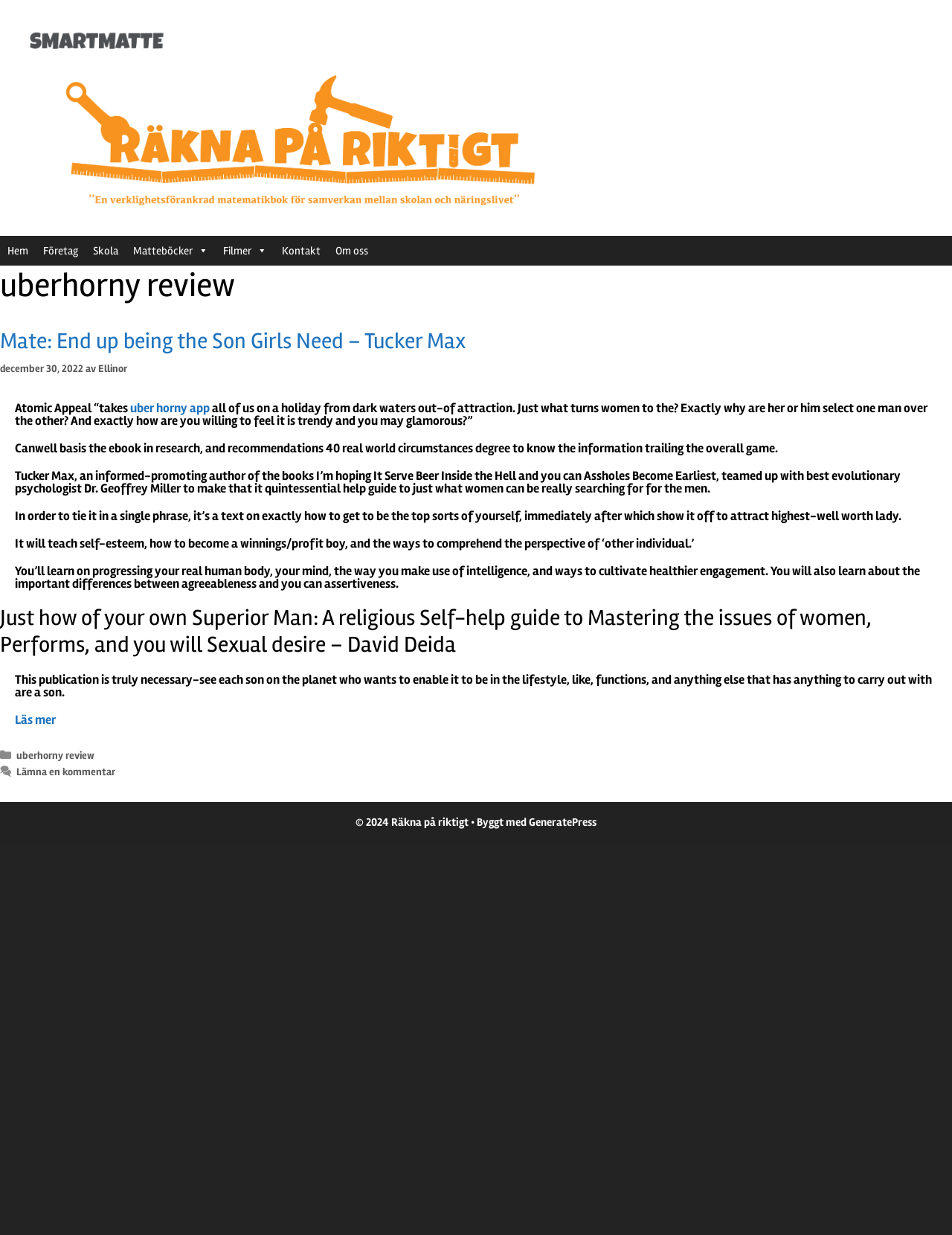Please identify the bounding box coordinates of the clickable area that will allow you to execute the instruction: "Visit the 'uberhorny review' category".

[0.017, 0.607, 0.099, 0.617]